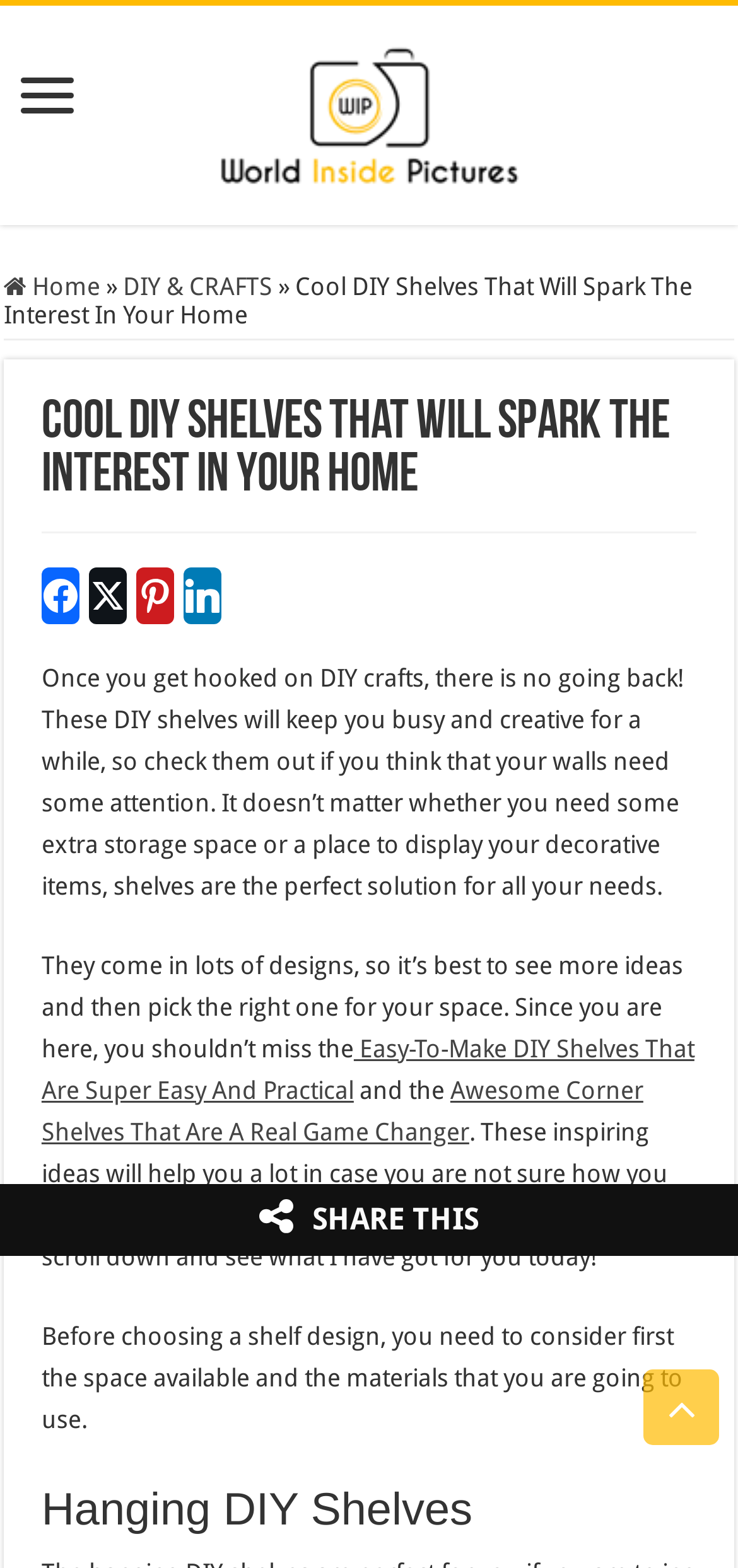Identify the bounding box coordinates of the element that should be clicked to fulfill this task: "Read more about 'Easy-To-Make DIY Shelves That Are Super Easy And Practical'". The coordinates should be provided as four float numbers between 0 and 1, i.e., [left, top, right, bottom].

[0.056, 0.66, 0.941, 0.704]